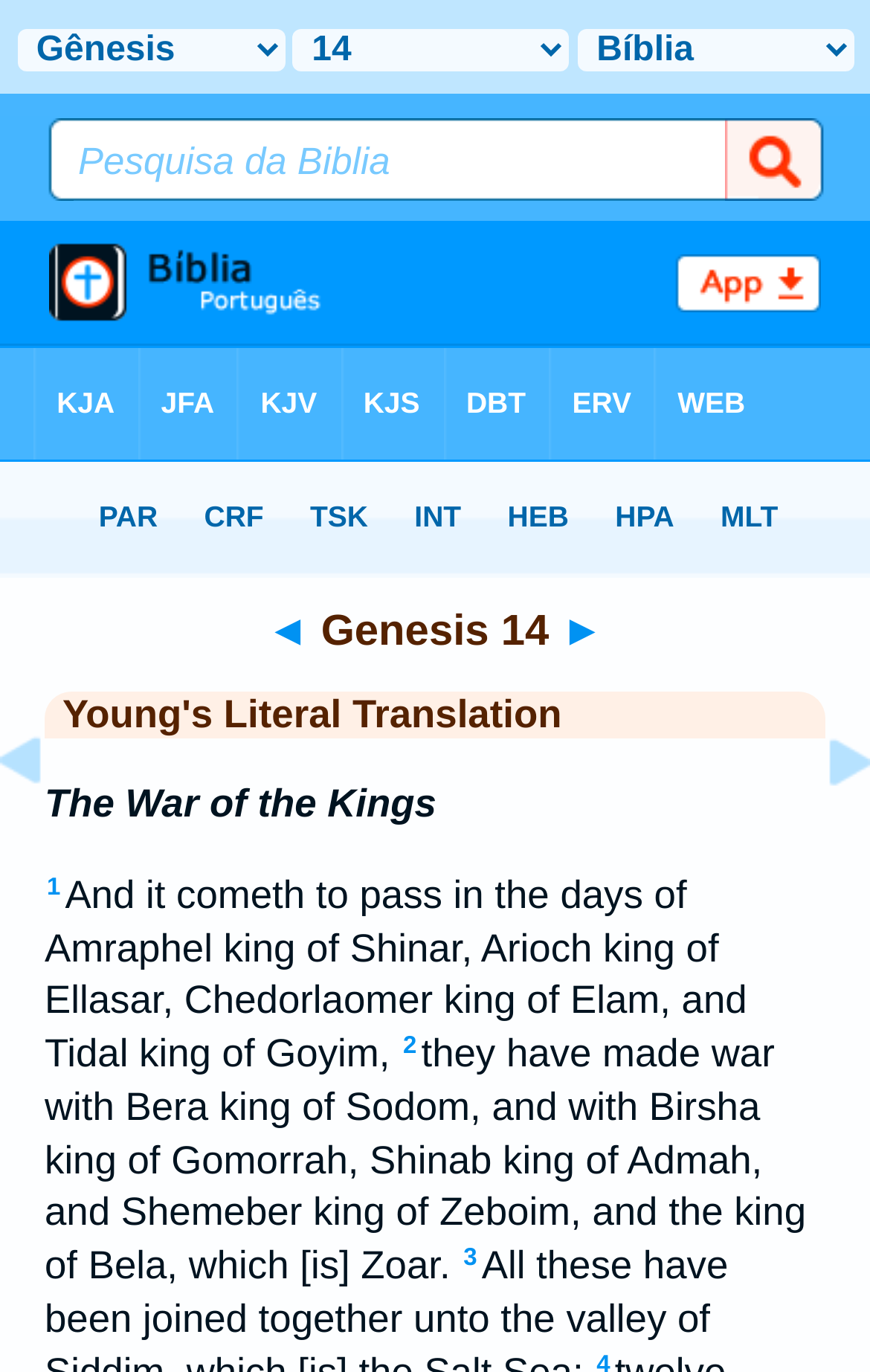Determine the bounding box of the UI component based on this description: "3". The bounding box coordinates should be four float values between 0 and 1, i.e., [left, top, right, bottom].

[0.533, 0.908, 0.548, 0.927]